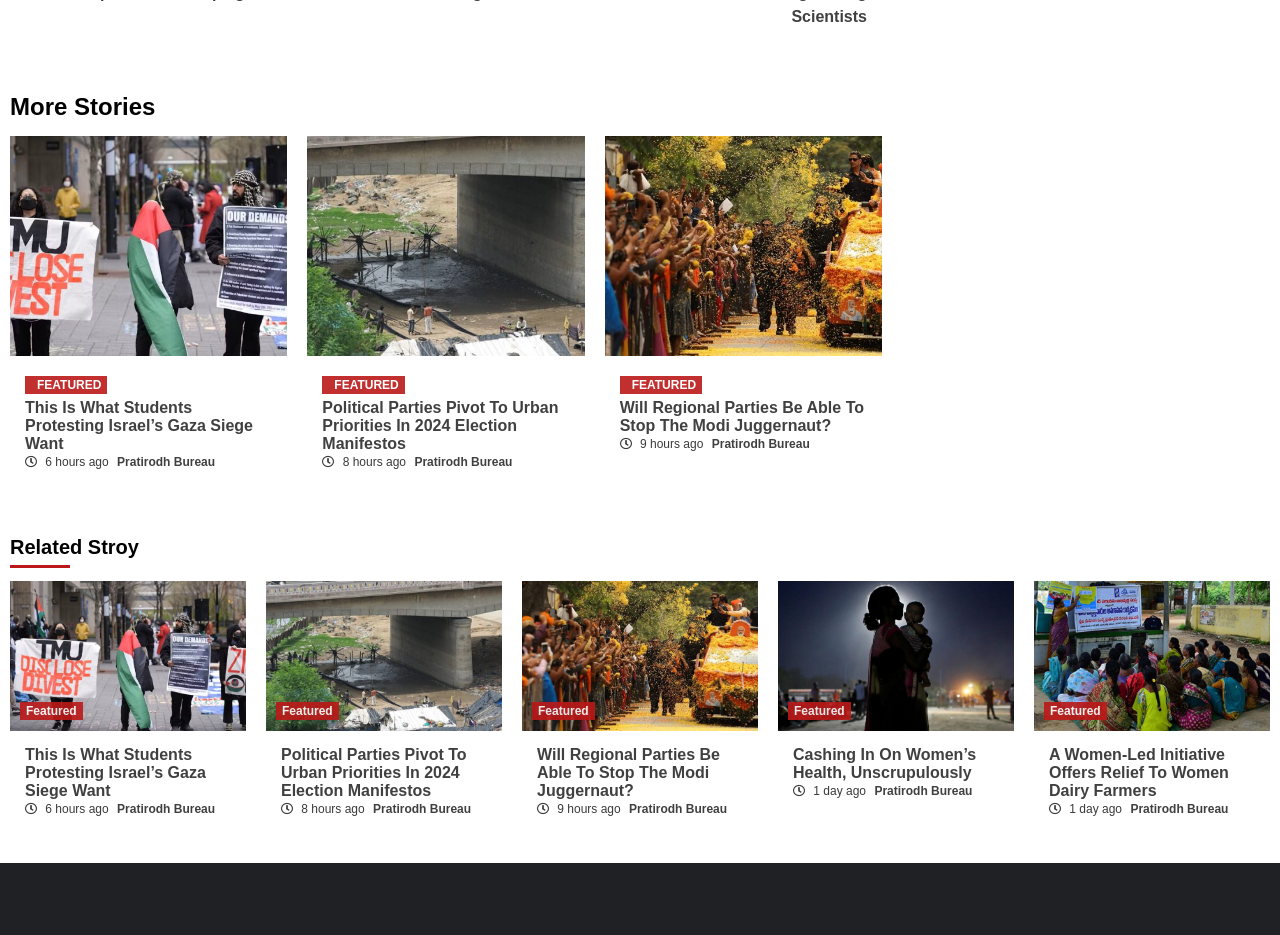Extract the bounding box coordinates for the described element: "Featured". The coordinates should be represented as four float numbers between 0 and 1: [left, top, right, bottom].

[0.252, 0.402, 0.316, 0.421]